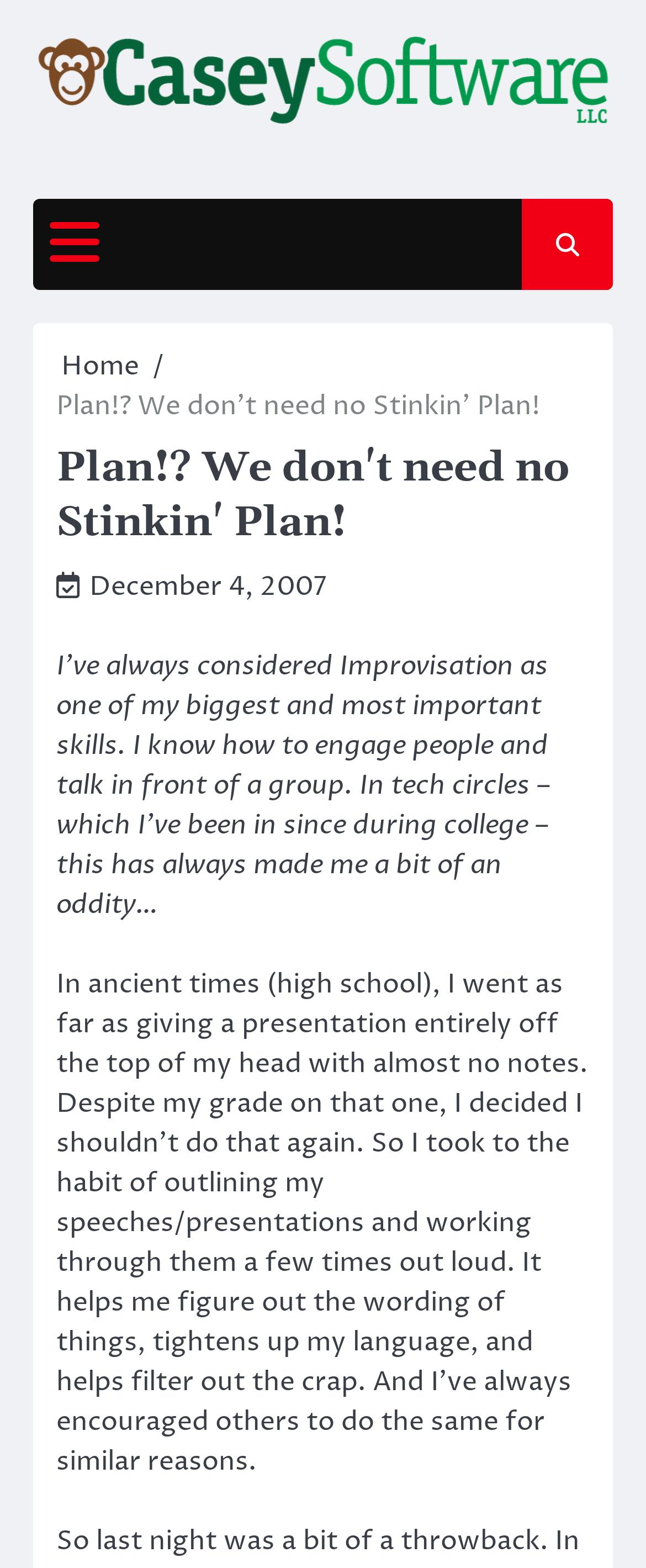Based on the element description, predict the bounding box coordinates (top-left x, top-left y, bottom-right x, bottom-right y) for the UI element in the screenshot: alt="Caseysoftware"

[0.051, 0.021, 0.949, 0.089]